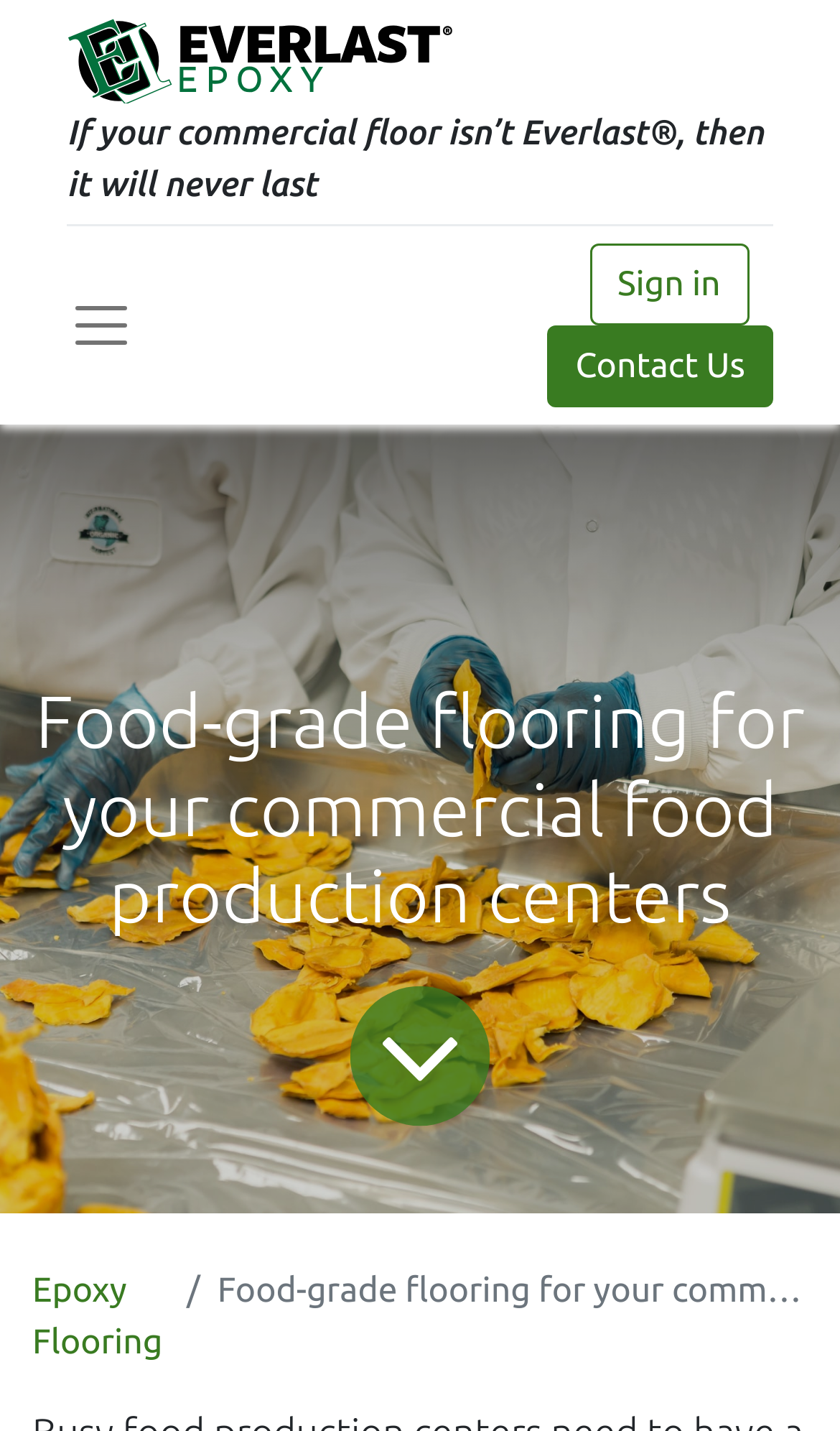Locate and extract the text of the main heading on the webpage.

Food-grade flooring for your commercial food production centers